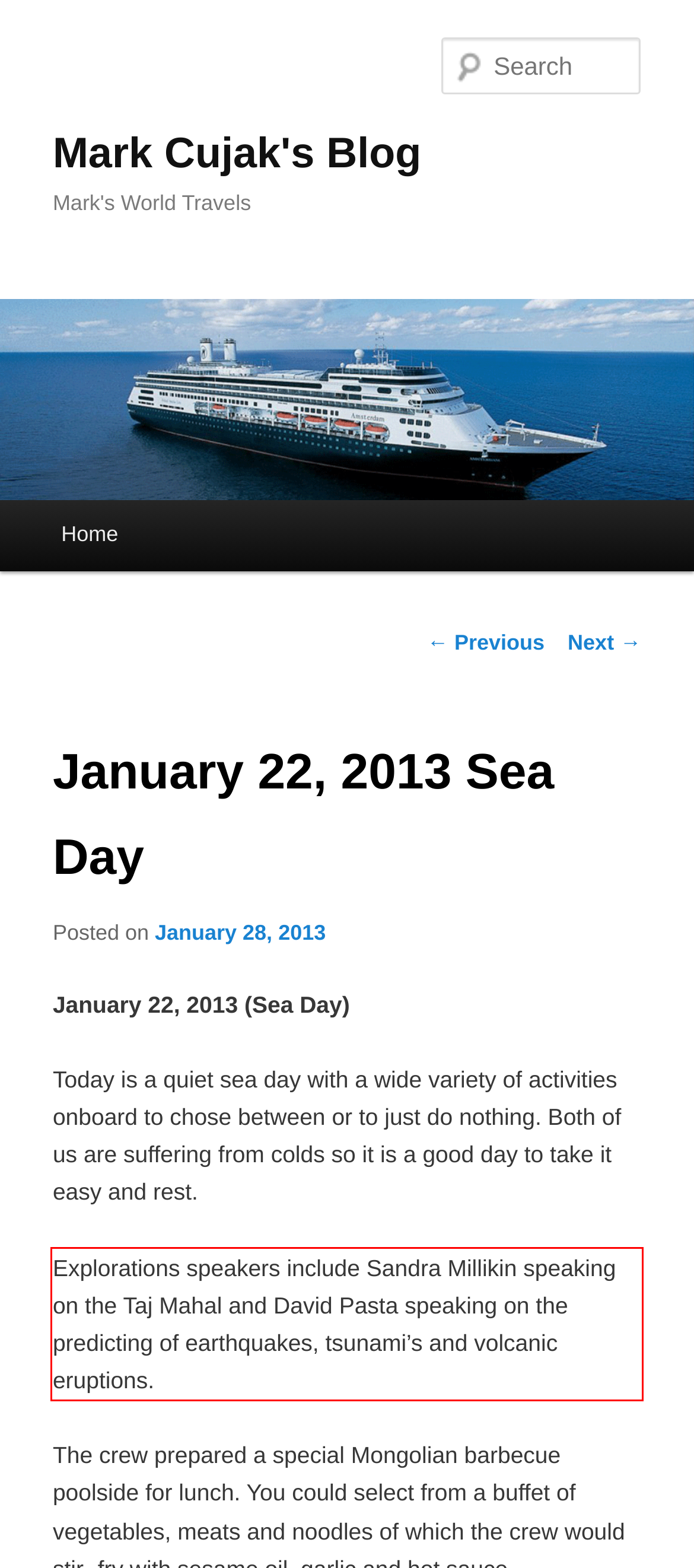Please analyze the provided webpage screenshot and perform OCR to extract the text content from the red rectangle bounding box.

Explorations speakers include Sandra Millikin speaking on the Taj Mahal and David Pasta speaking on the predicting of earthquakes, tsunami’s and volcanic eruptions.